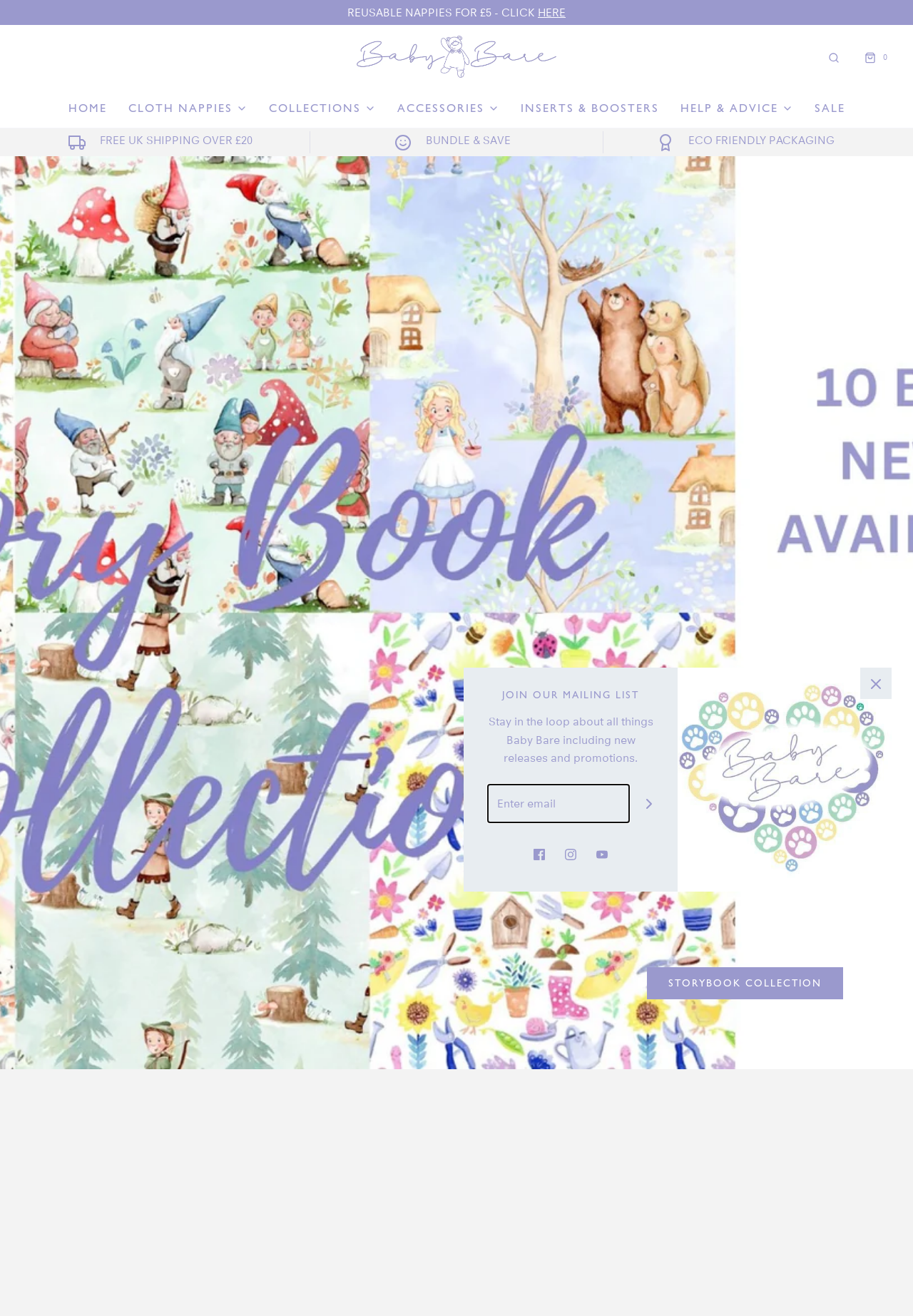Provide your answer in a single word or phrase: 
What is the price of reusable nappies?

£5